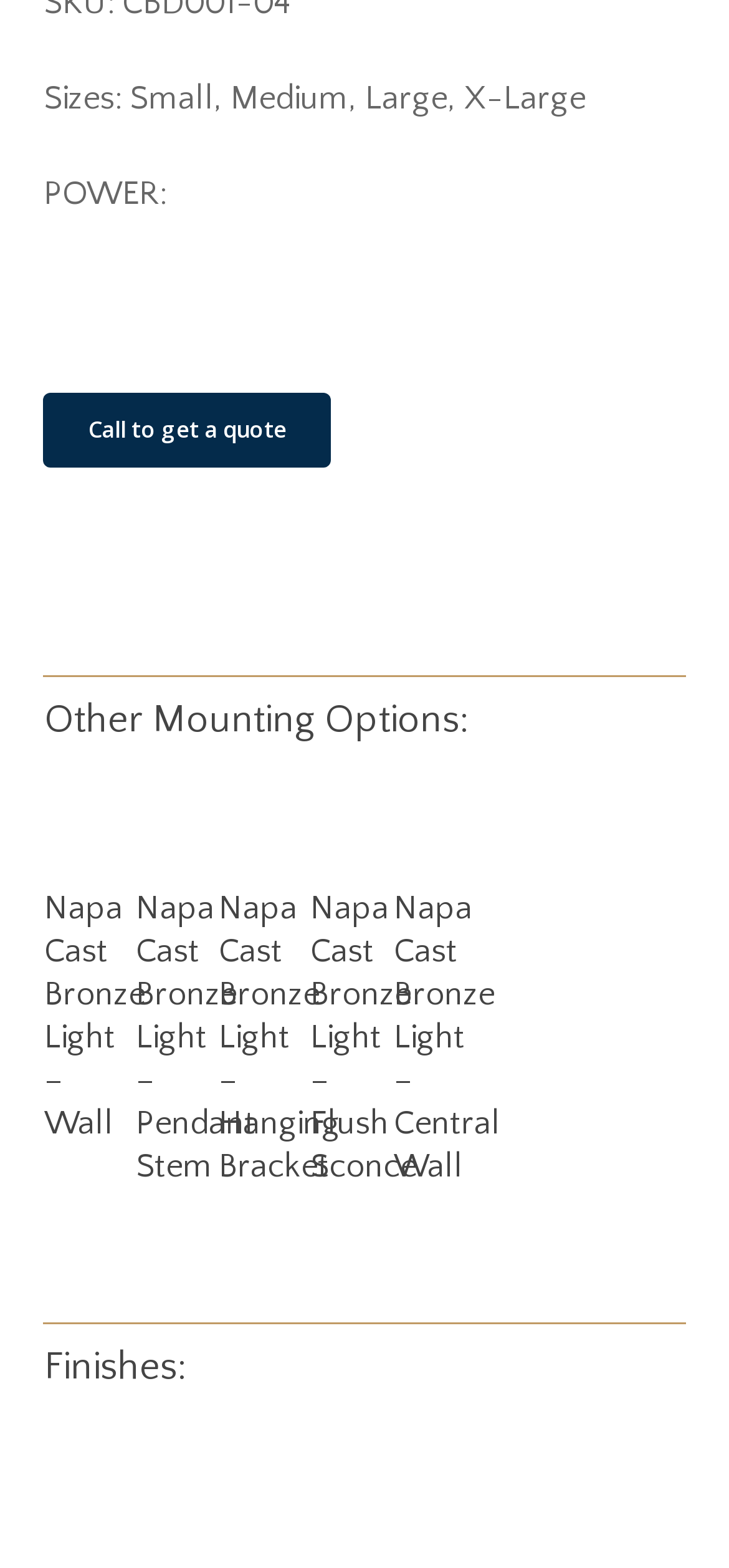Locate the bounding box coordinates of the clickable region necessary to complete the following instruction: "Read more about Napa Cast Bronze Light - Flush Sconce". Provide the coordinates in the format of four float numbers between 0 and 1, i.e., [left, top, right, bottom].

[0.426, 0.544, 0.54, 0.621]